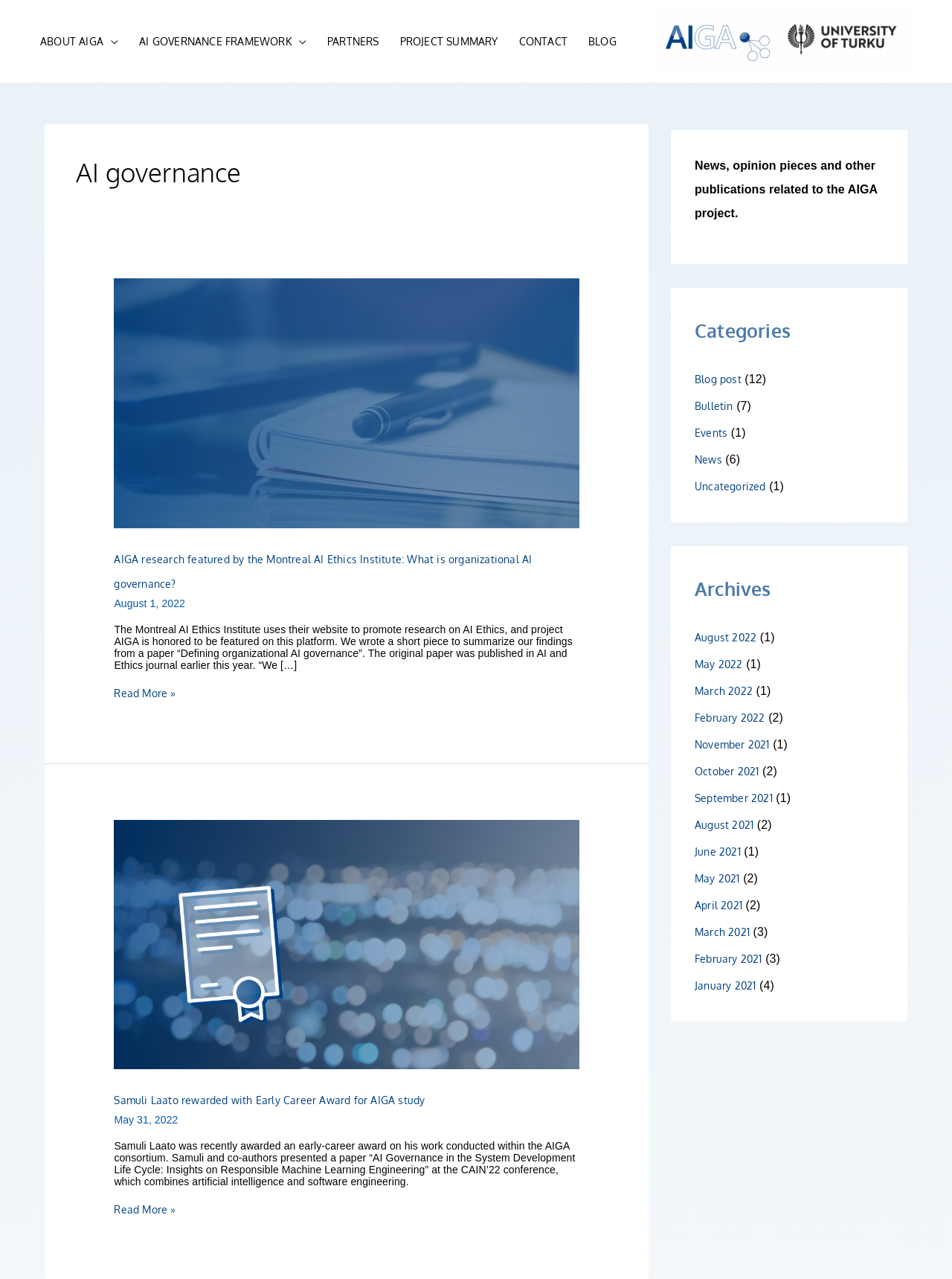Using floating point numbers between 0 and 1, provide the bounding box coordinates in the format (top-left x, top-left y, bottom-right x, bottom-right y). Locate the UI element described here: AI GOVERNANCE FRAMEWORK

[0.135, 0.016, 0.333, 0.049]